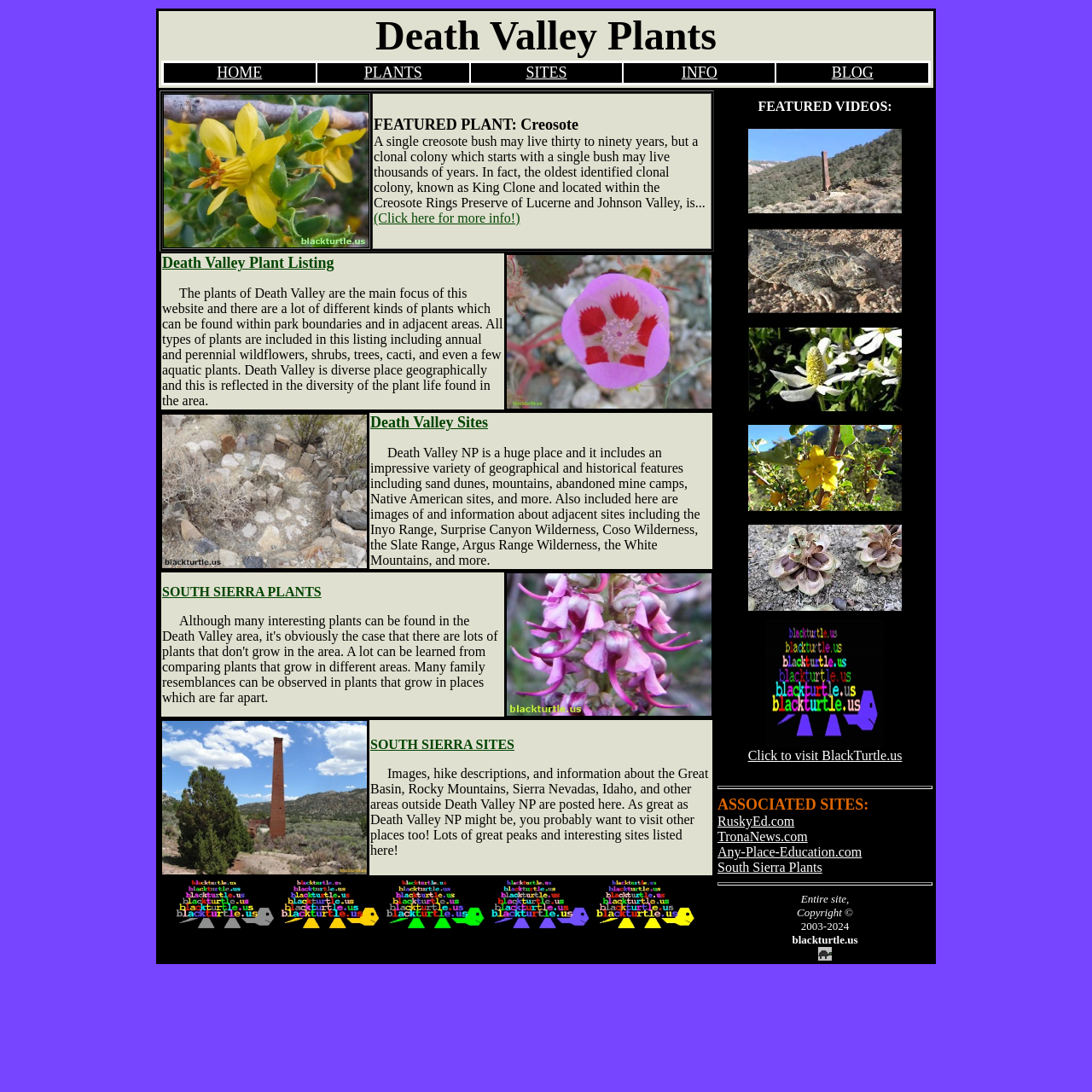Kindly determine the bounding box coordinates for the clickable area to achieve the given instruction: "Search for something".

None